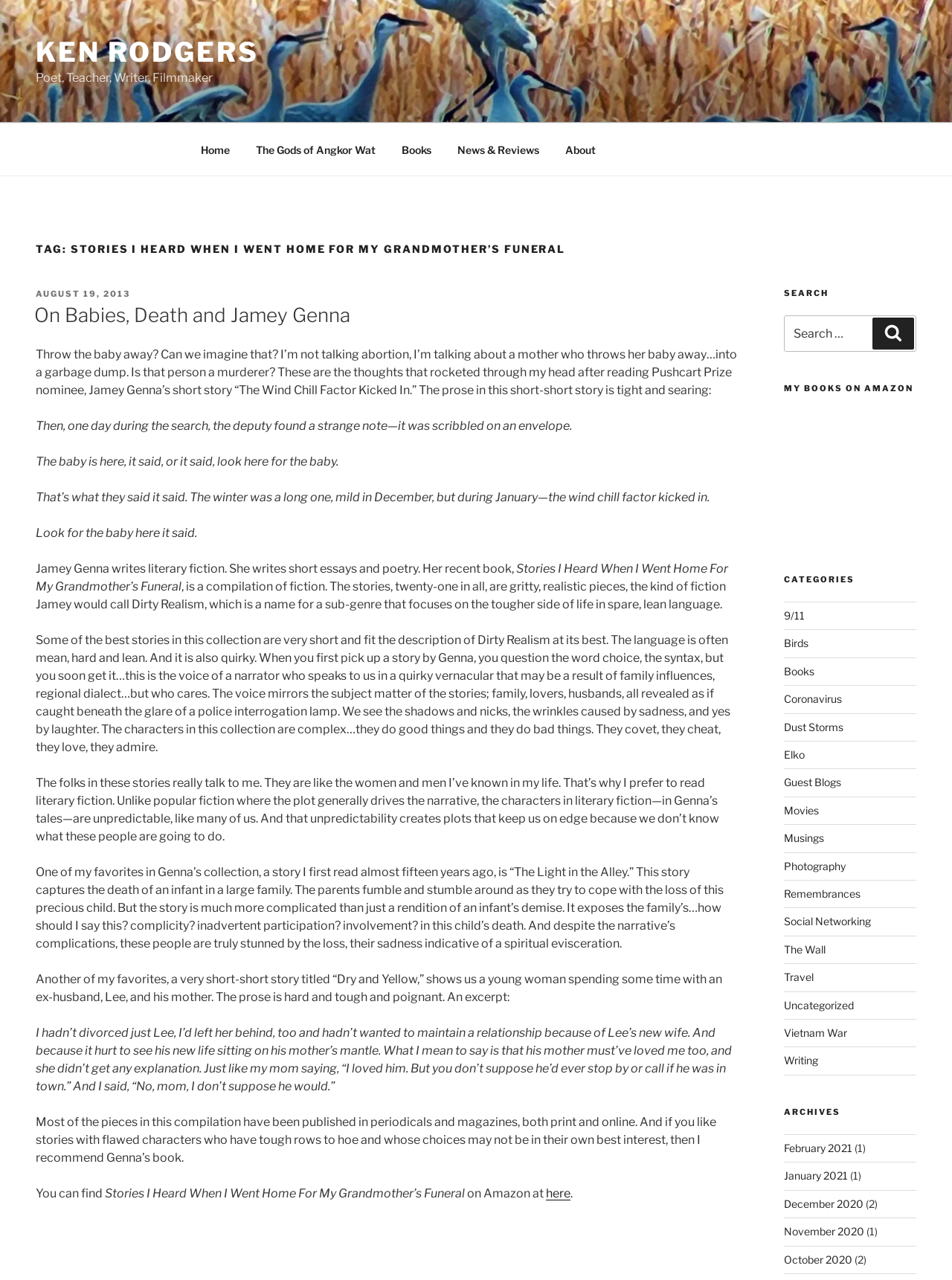Answer in one word or a short phrase: 
How many stories are in the compilation 'Stories I Heard When I Went Home For My Grandmother’s Funeral'?

Twenty-one